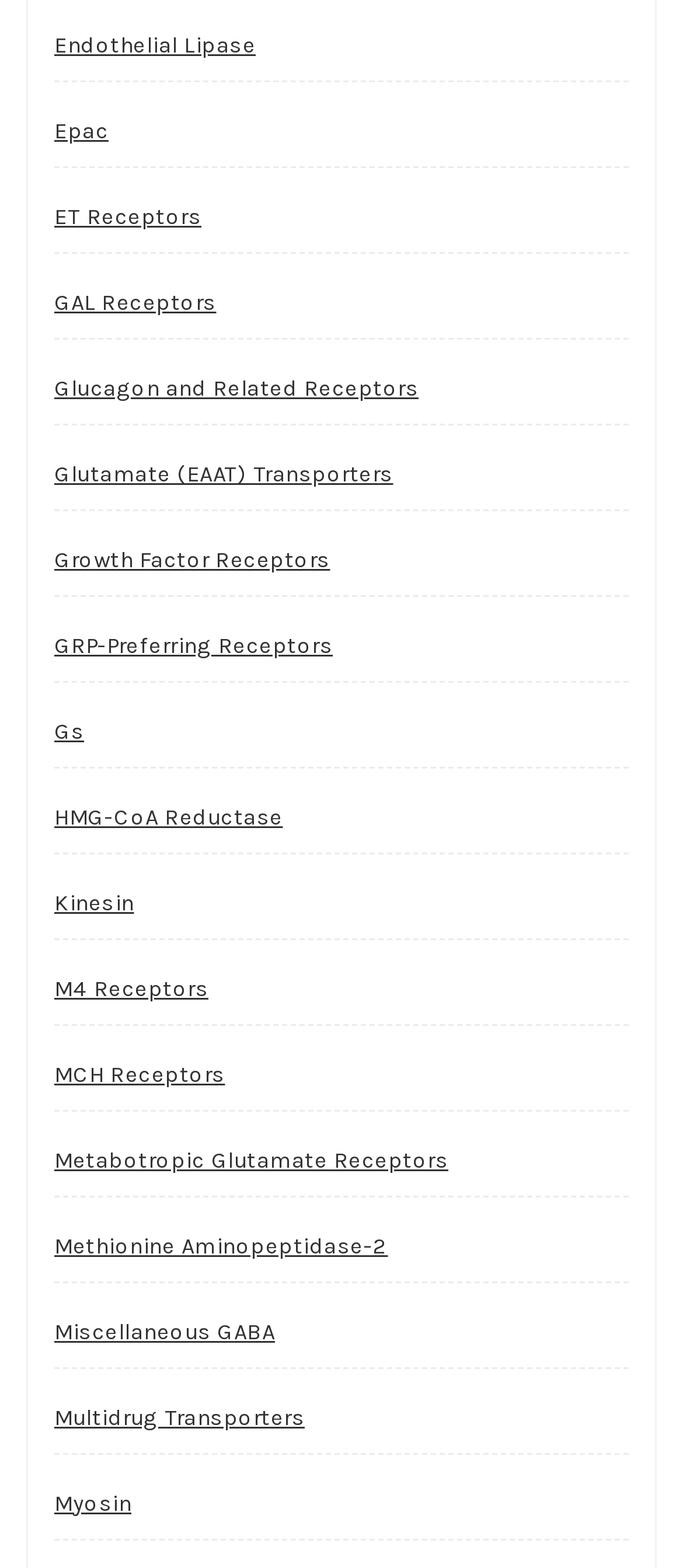Please give a one-word or short phrase response to the following question: 
What is the last link on the webpage?

Myosin